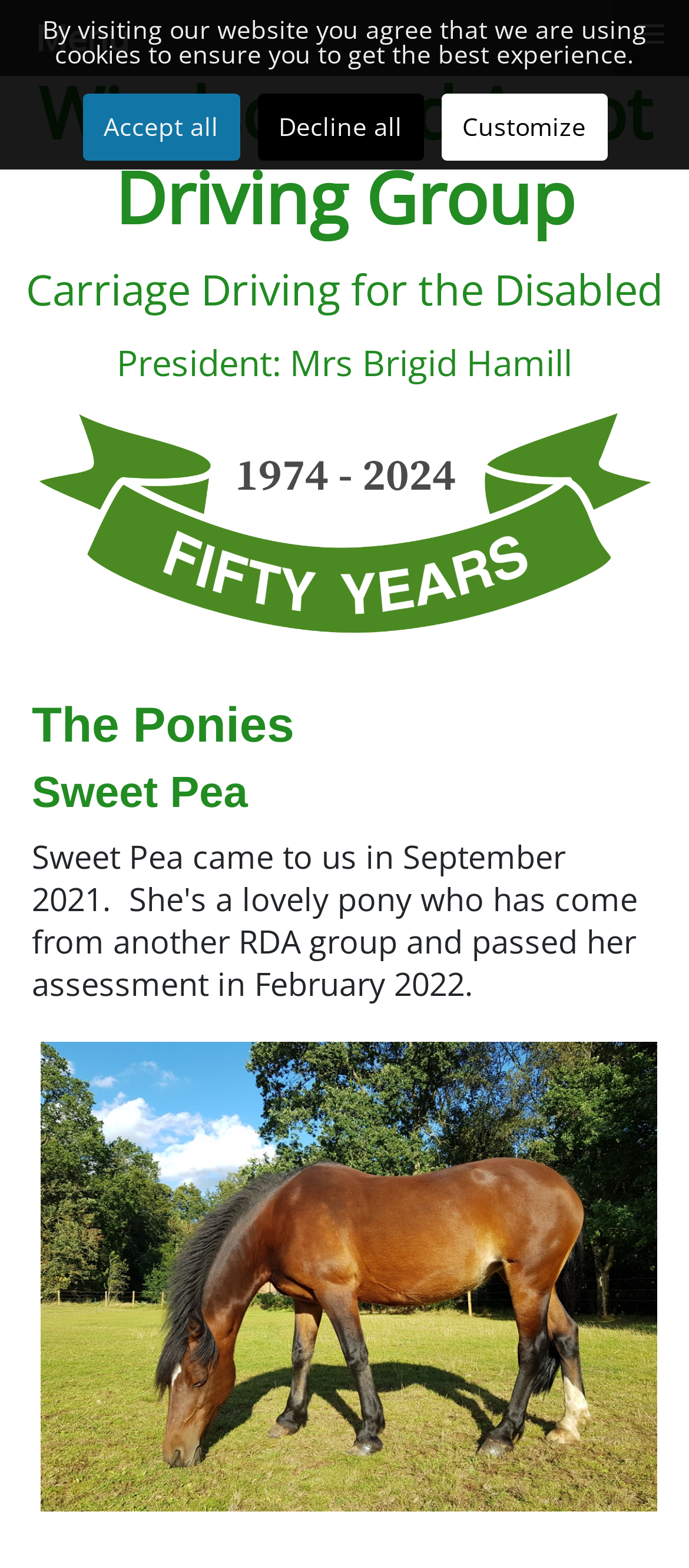What is the name of the pony?
Please provide a comprehensive answer based on the visual information in the image.

I found the answer by looking at the heading element with the content 'Sweet Pea' which is located at [0.046, 0.49, 0.954, 0.524]. This element is a child of the image element with the description 'WADG 50 years website', indicating that it is related to the image.